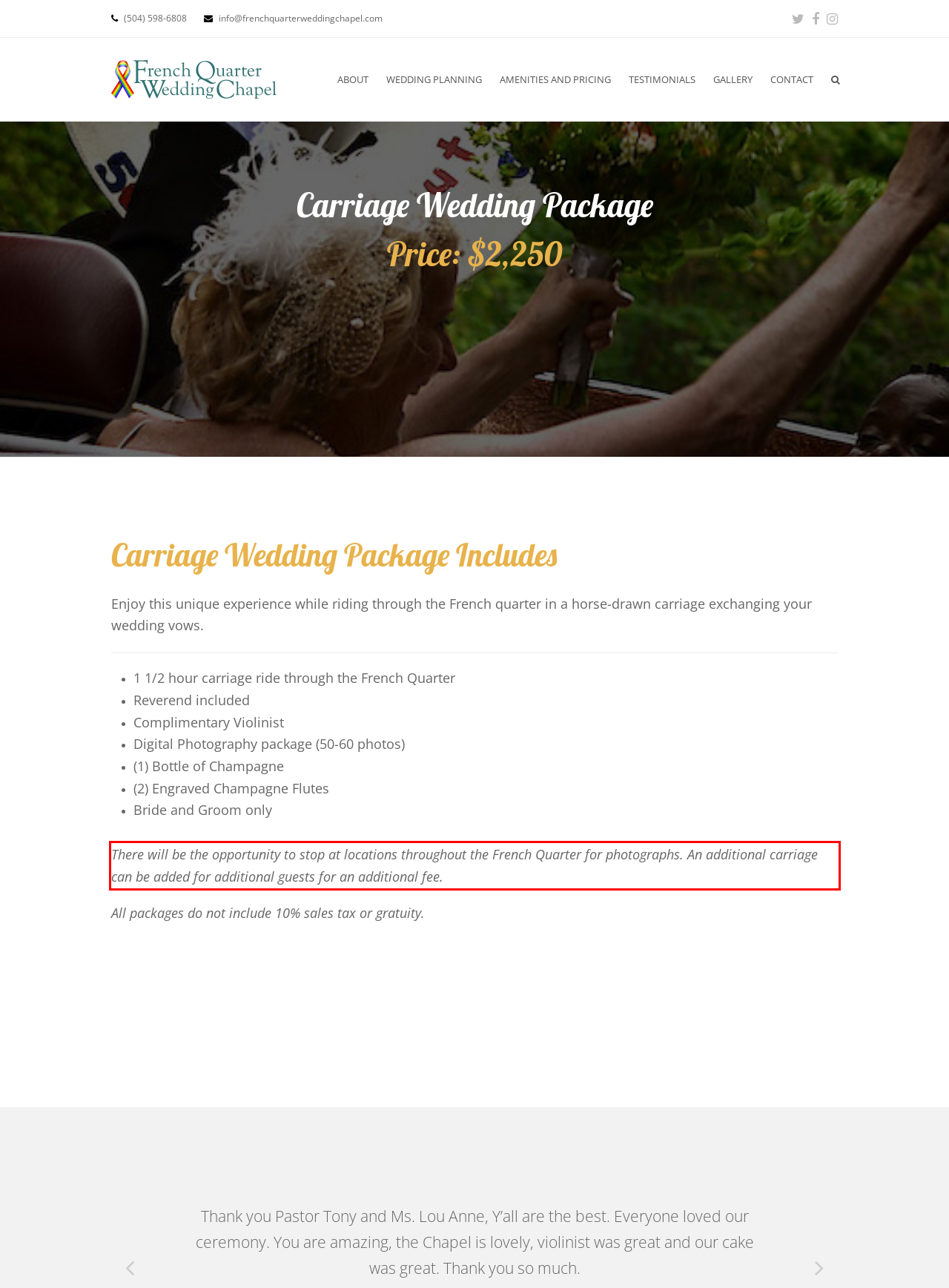Please examine the webpage screenshot and extract the text within the red bounding box using OCR.

There will be the opportunity to stop at locations throughout the French Quarter for photographs. An additional carriage can be added for additional guests for an additional fee.